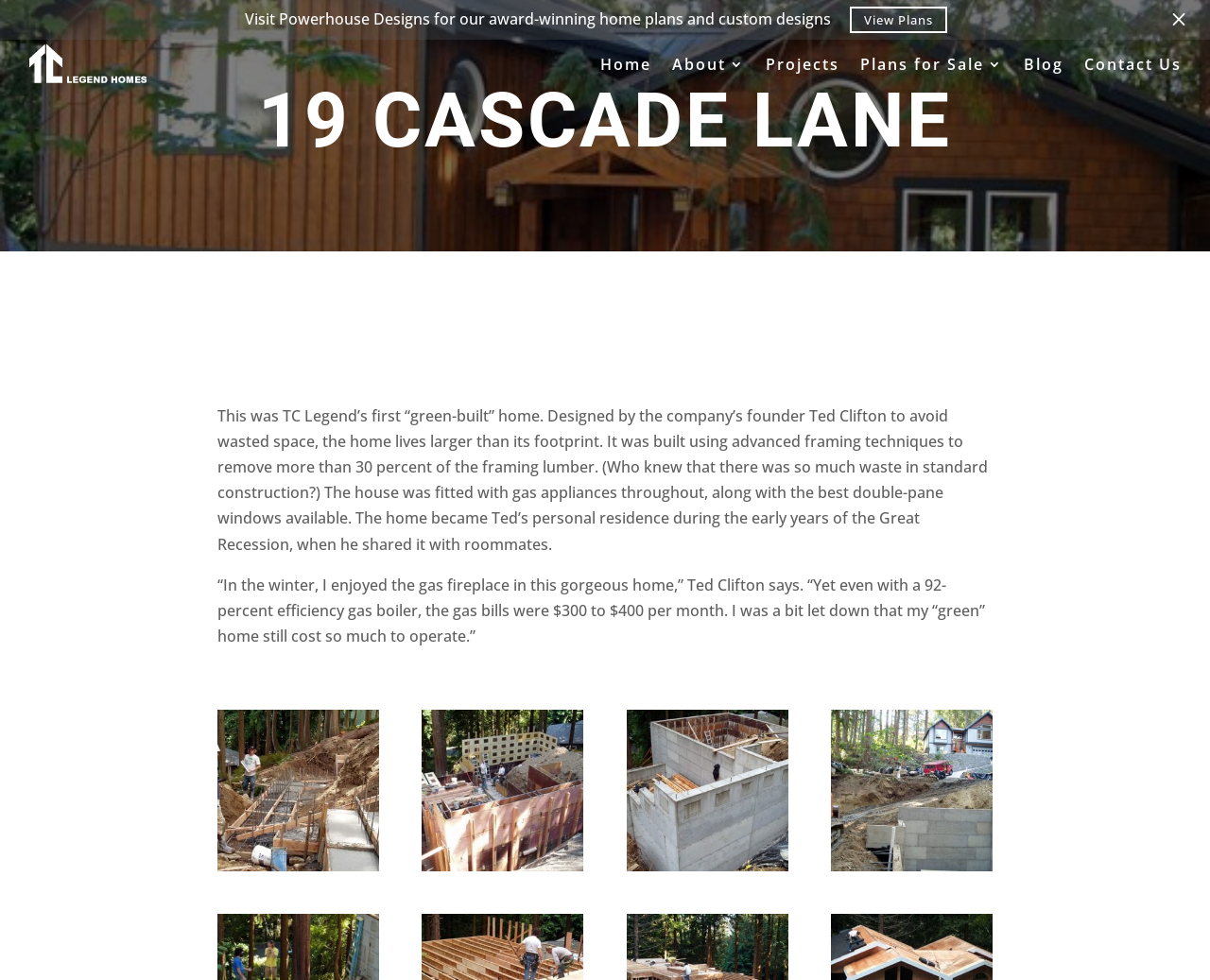Identify and extract the main heading from the webpage.

19 CASCADE LANE